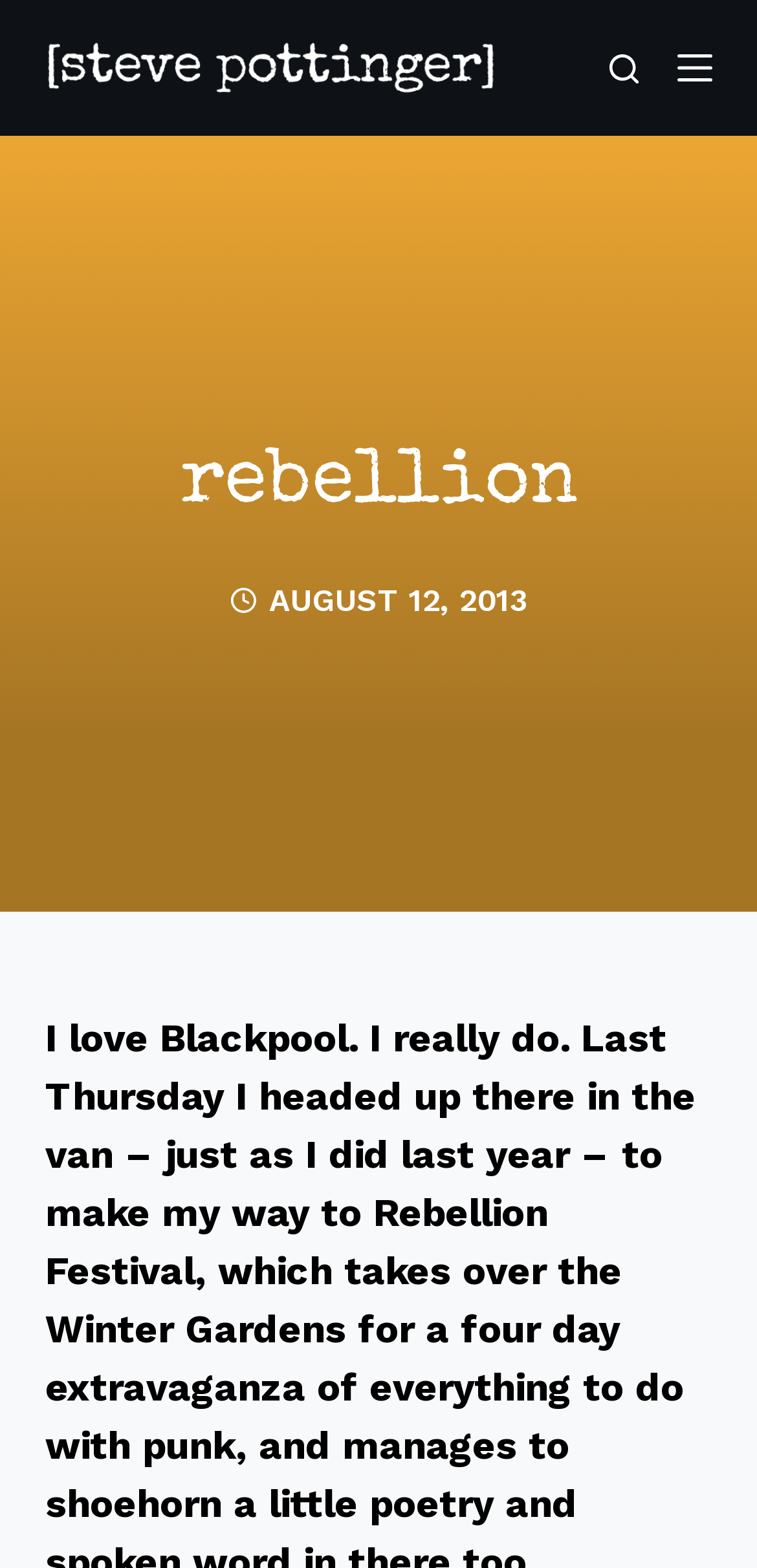Is there a search functionality on the webpage?
Please provide a single word or phrase as your answer based on the screenshot.

Yes